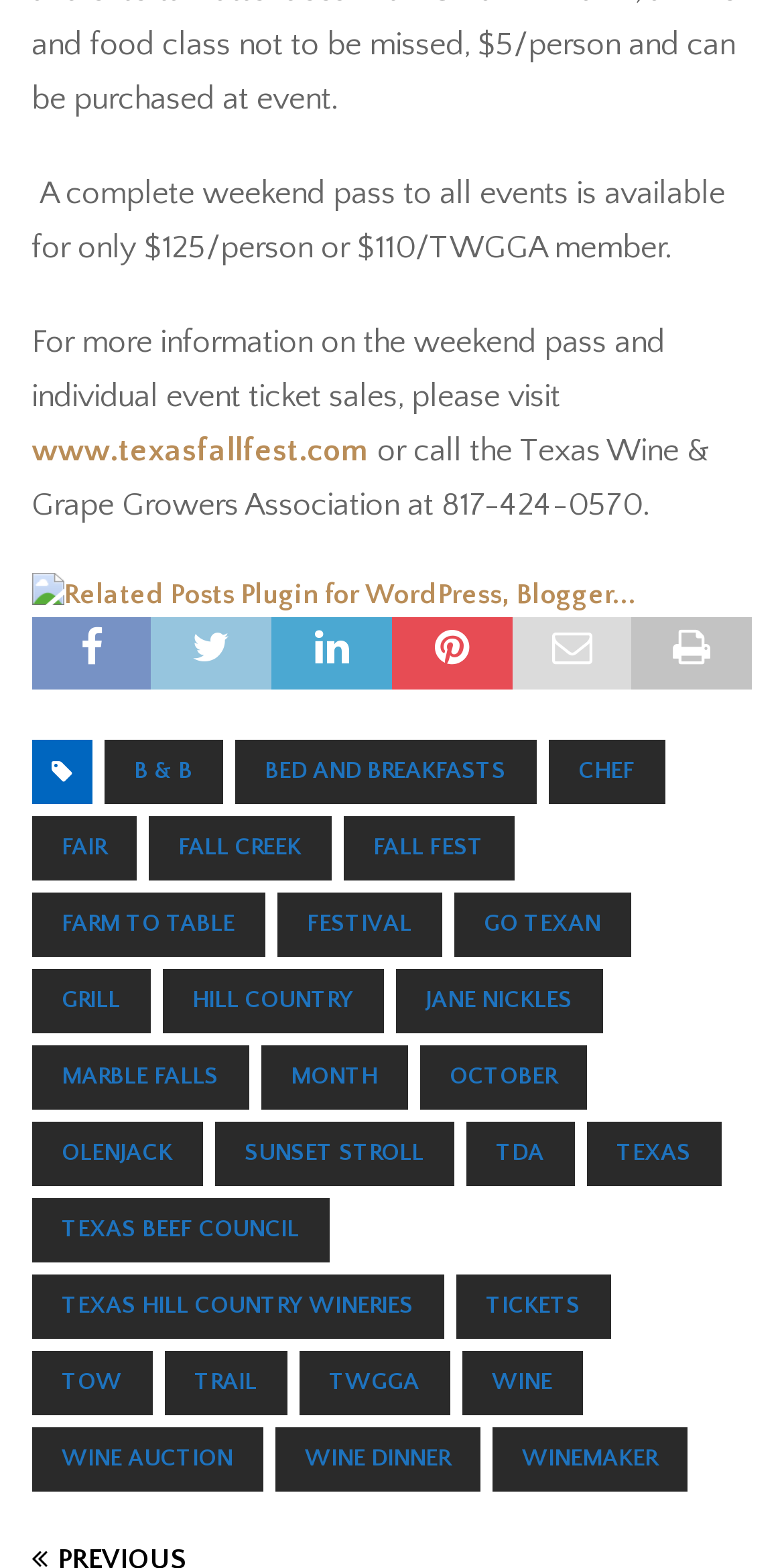Locate the bounding box coordinates of the clickable region necessary to complete the following instruction: "visit Disclaimer page". Provide the coordinates in the format of four float numbers between 0 and 1, i.e., [left, top, right, bottom].

None